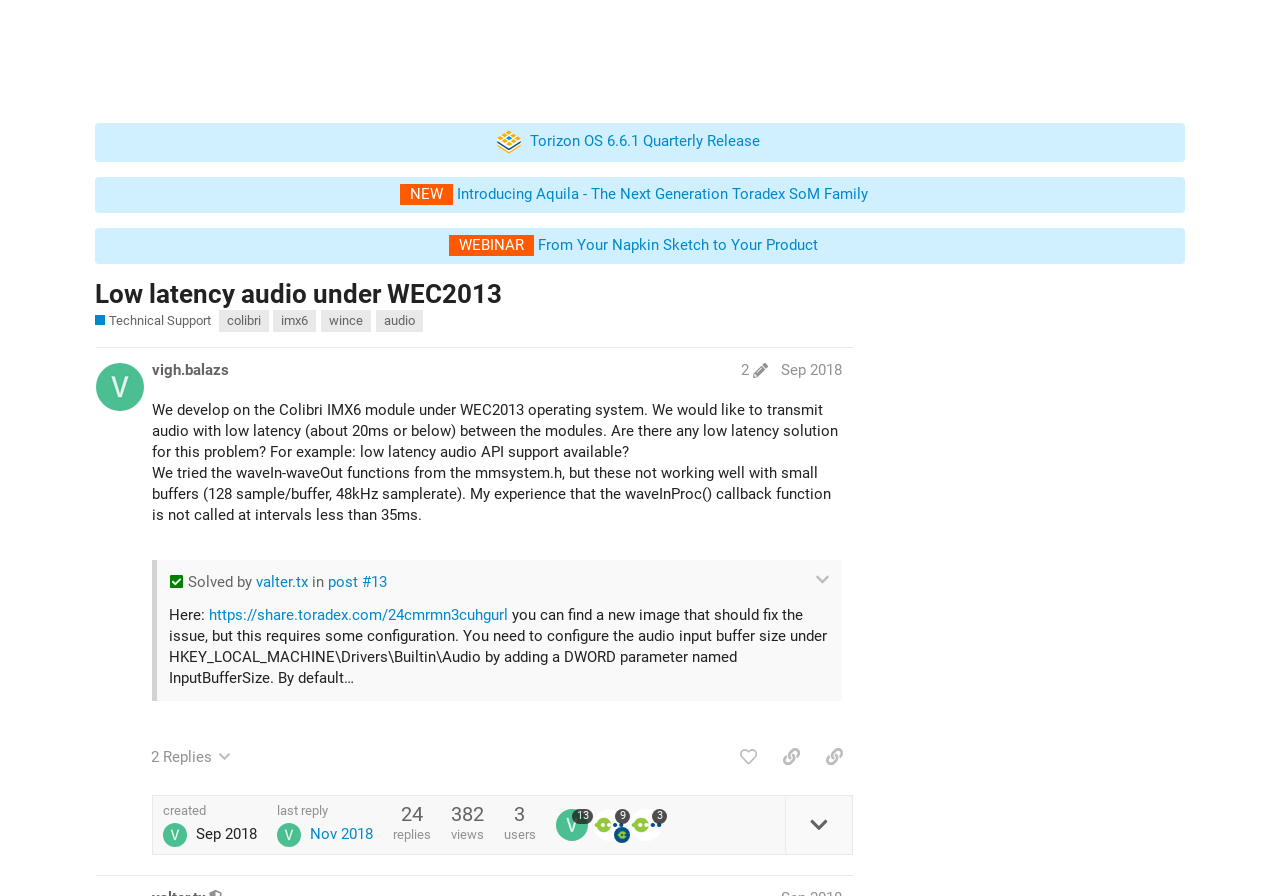What is the username of the moderator?
Answer with a single word or phrase, using the screenshot for reference.

valter.tx